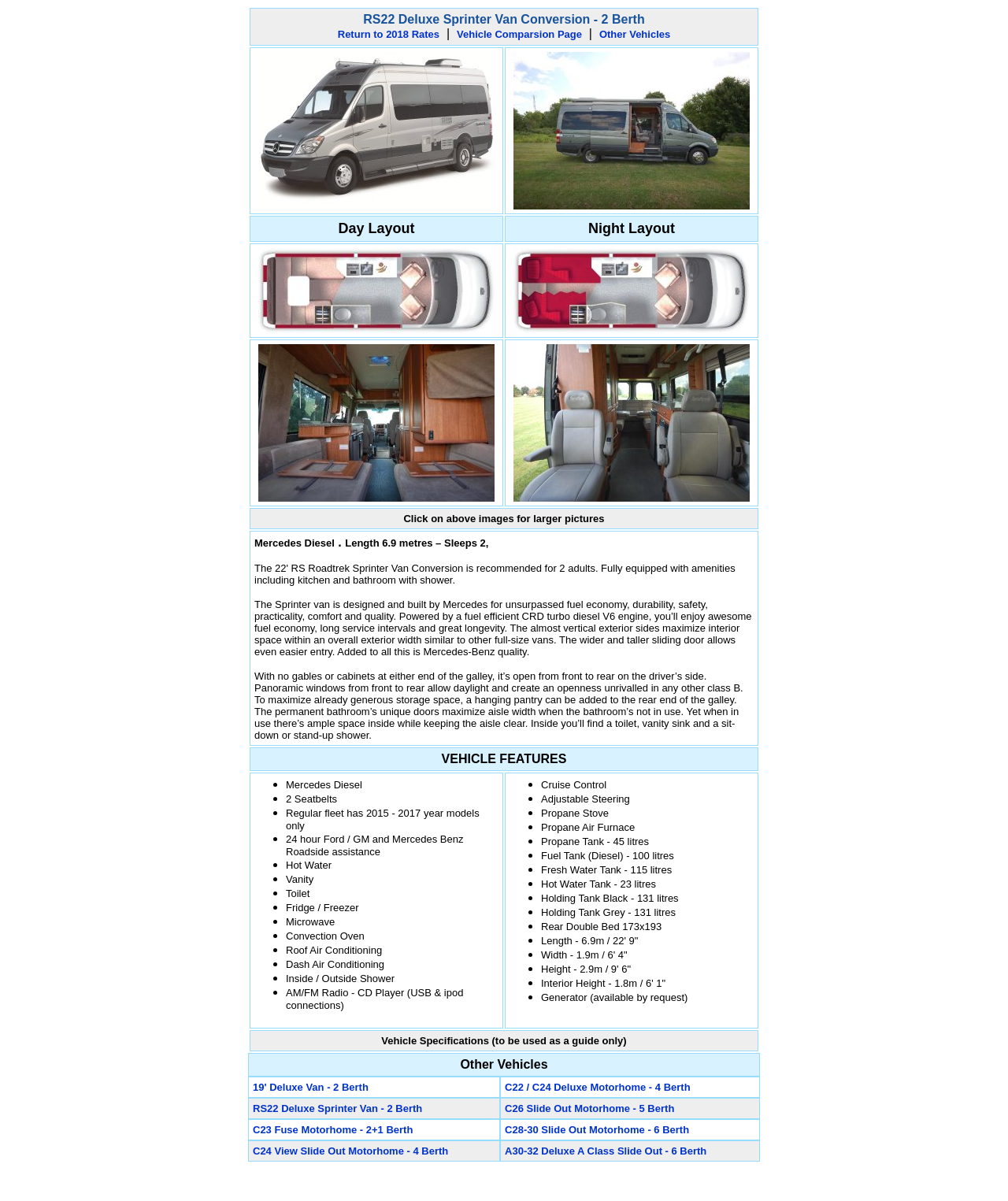Can you find the bounding box coordinates of the area I should click to execute the following instruction: "Click on Return to 2018 Rates"?

[0.335, 0.024, 0.436, 0.033]